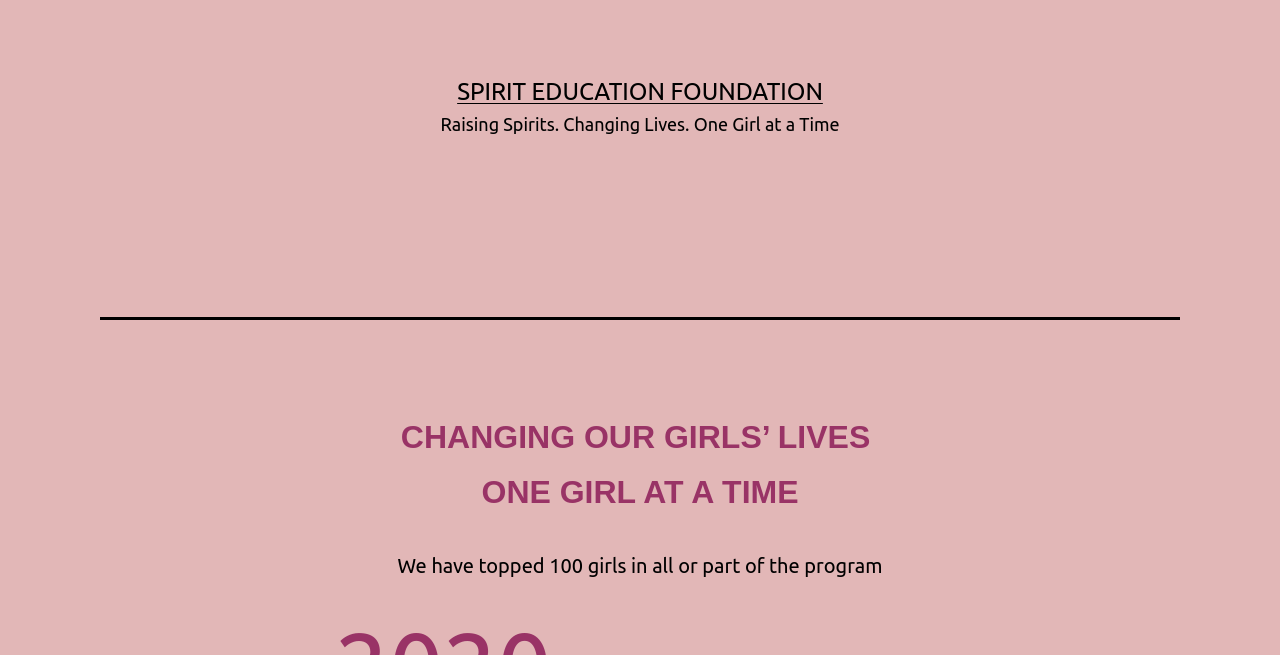Using the description "SPIRIT EDUCATION FOUNDATION", locate and provide the bounding box of the UI element.

[0.357, 0.119, 0.643, 0.16]